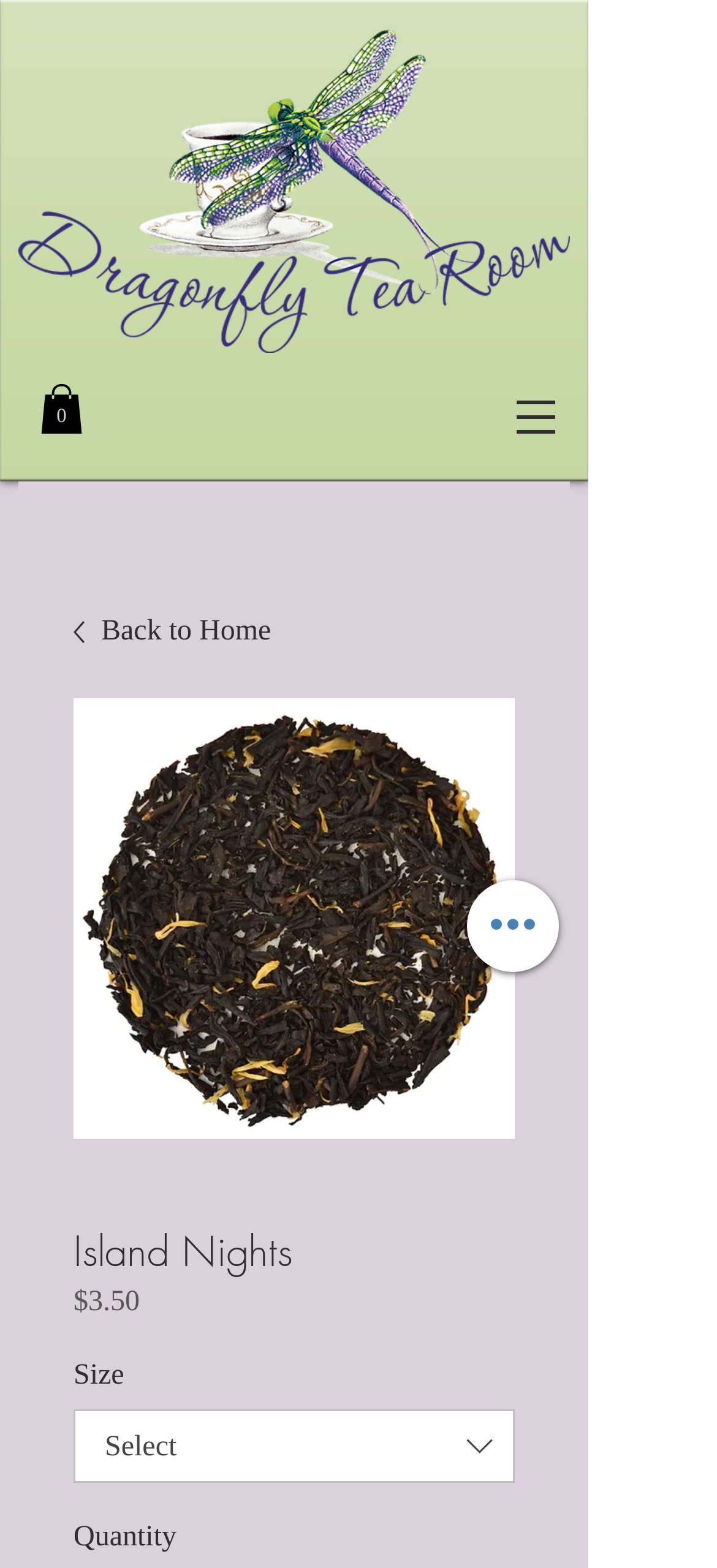Please reply to the following question using a single word or phrase: 
What is the price of Island Nights?

$3.50